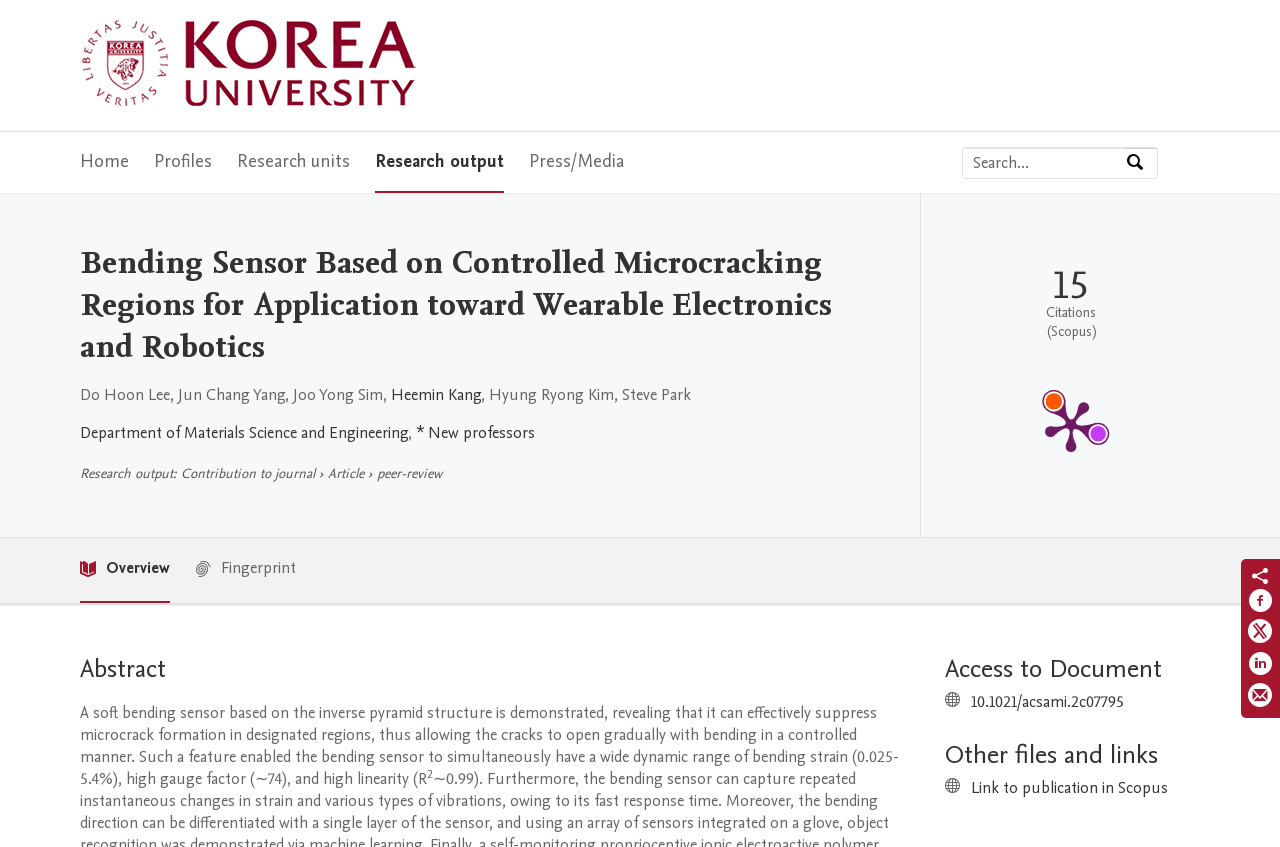Please determine the bounding box coordinates for the UI element described as: "Uncategorized".

None